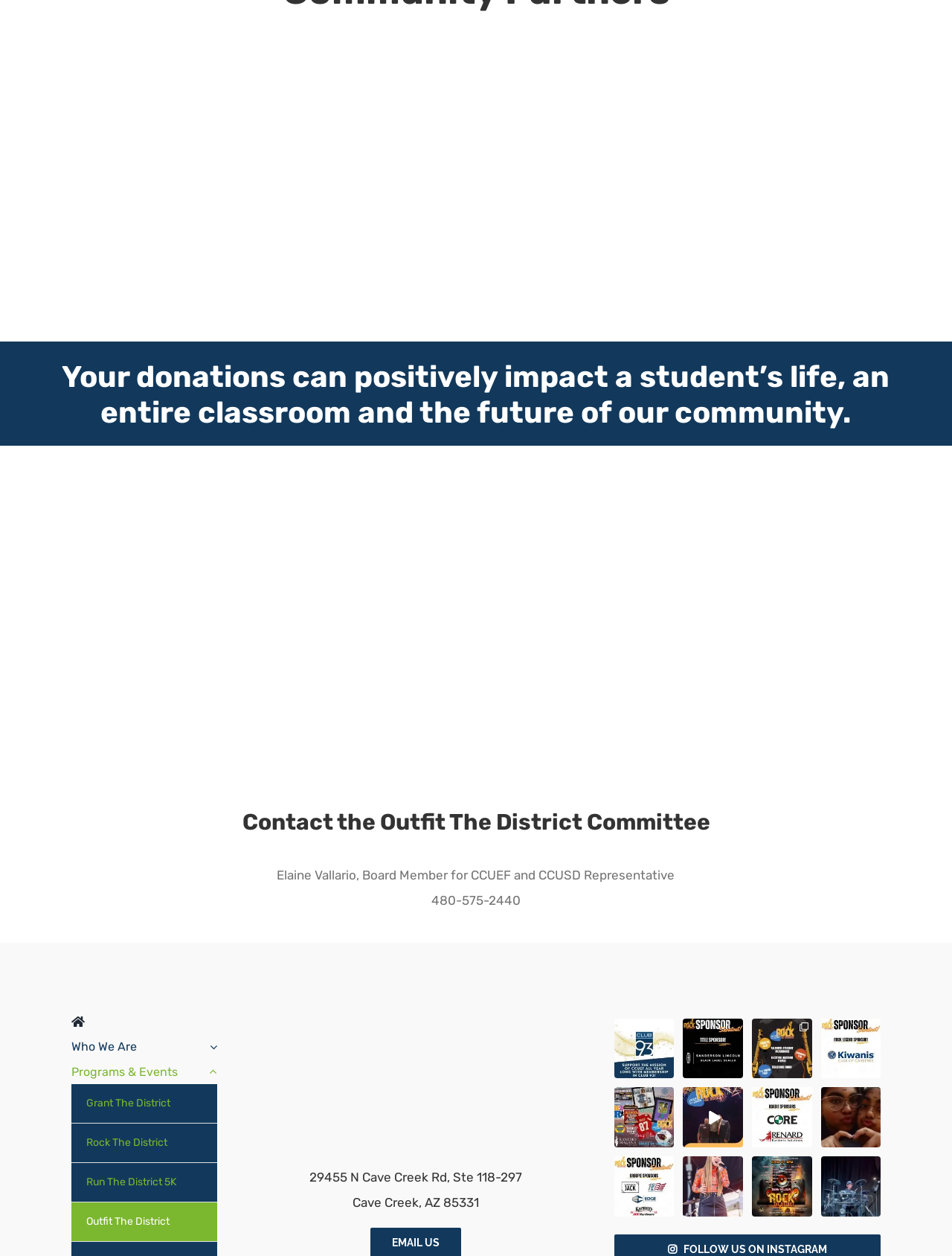Can you provide the bounding box coordinates for the element that should be clicked to implement the instruction: "Click on the 'Grant The District' link"?

[0.075, 0.863, 0.228, 0.894]